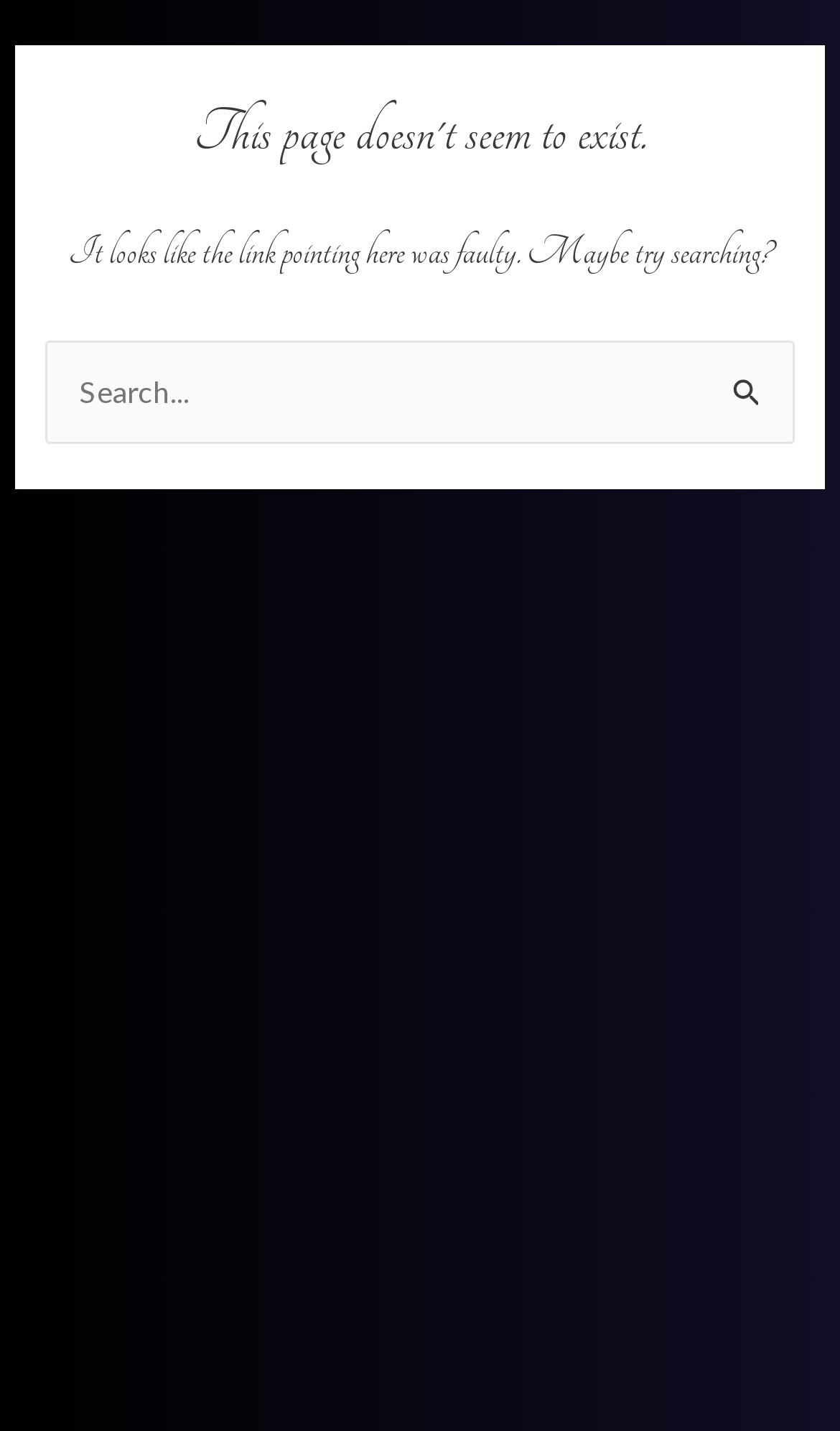What is the error message on this page?
Examine the image closely and answer the question with as much detail as possible.

The error message is displayed in a heading element at the top of the page, indicating that the page does not exist.